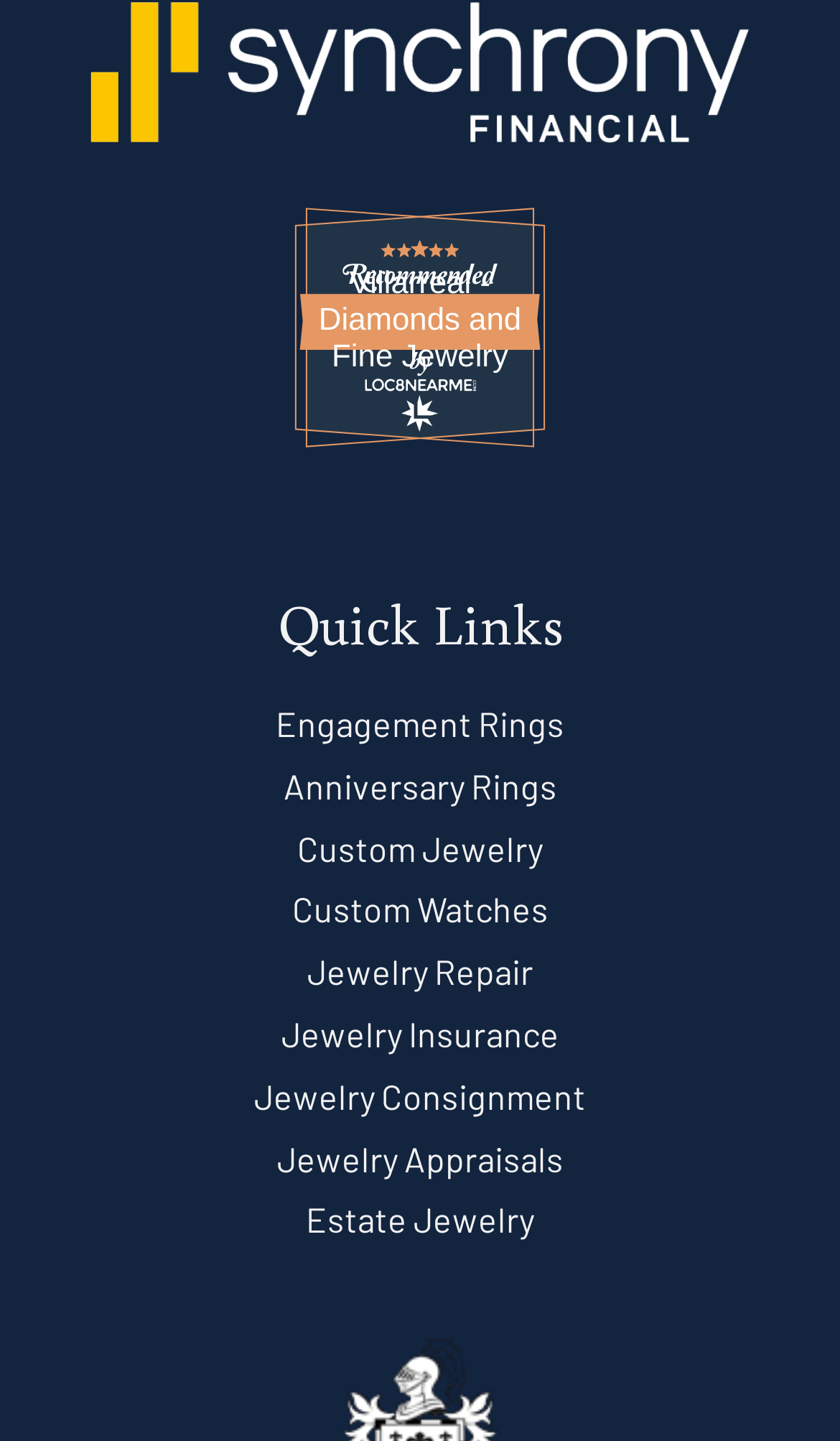What type of jewelry can be customized?
Refer to the image and respond with a one-word or short-phrase answer.

Watches